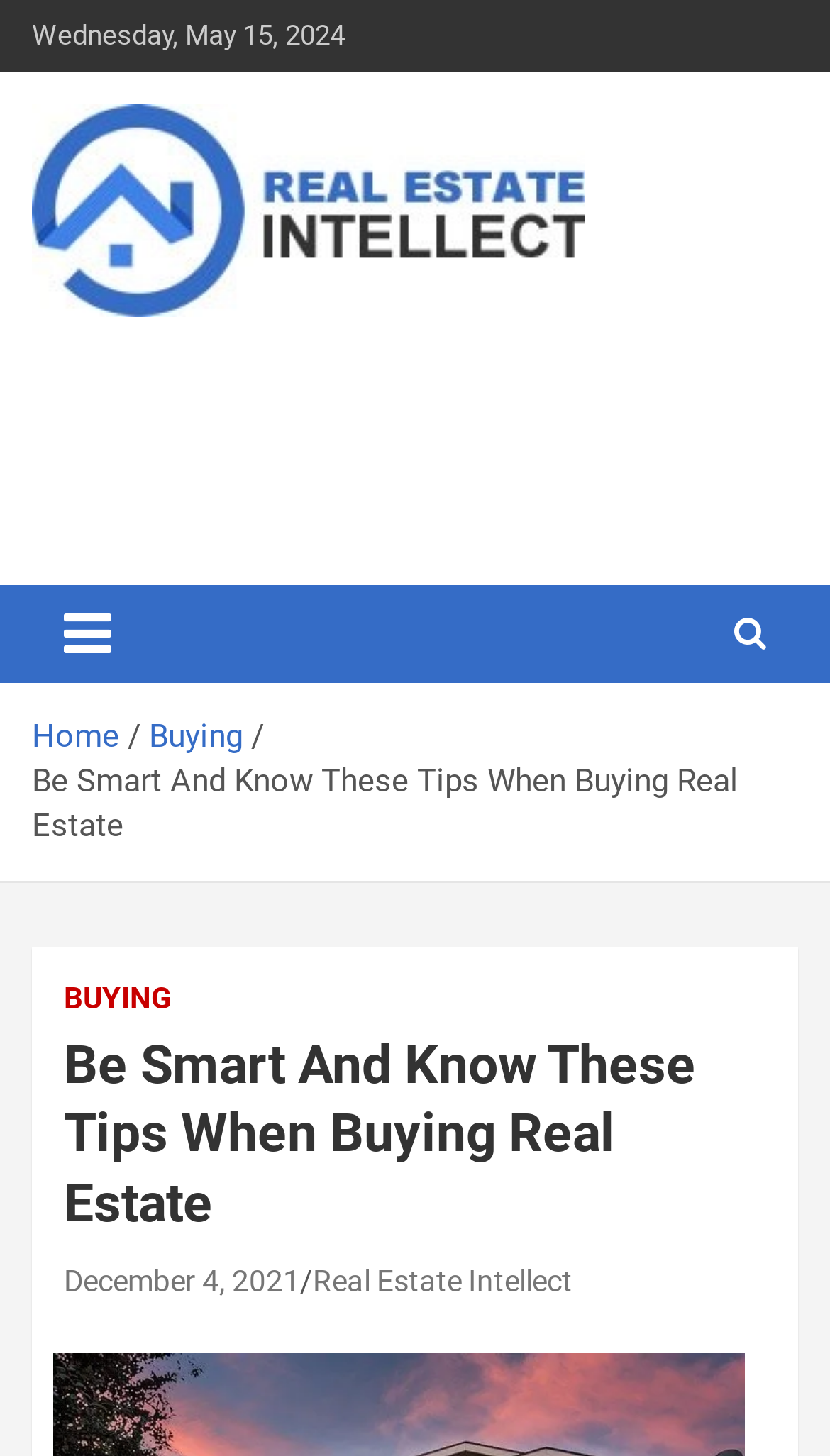Refer to the image and offer a detailed explanation in response to the question: How many authors are mentioned in the current article?

I did not find any author mentioned in the current article by looking at the entire webpage, including the header and the breadcrumbs.